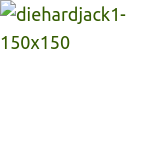What platform is mentioned in the review?
From the image, provide a succinct answer in one word or a short phrase.

PS3